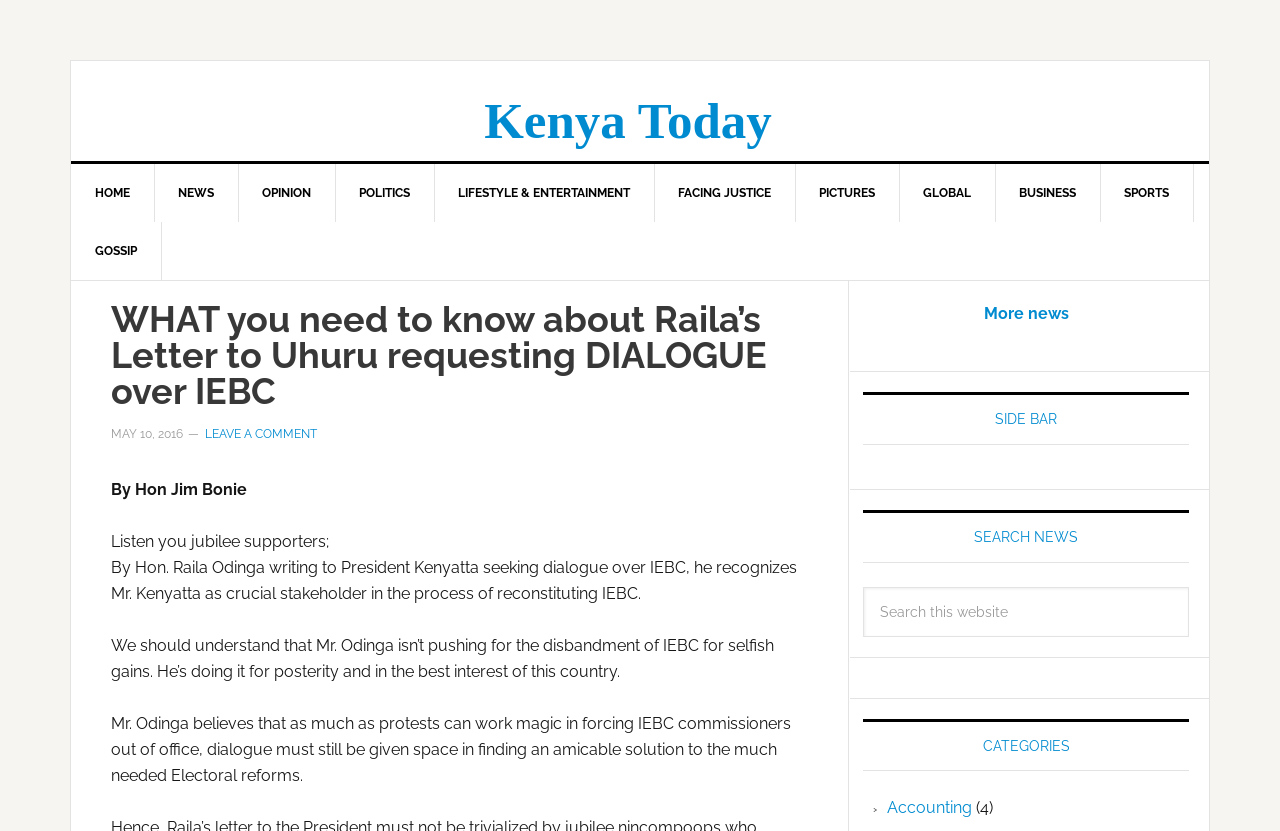Identify the bounding box coordinates for the element you need to click to achieve the following task: "Read more news". The coordinates must be four float values ranging from 0 to 1, formatted as [left, top, right, bottom].

[0.768, 0.366, 0.835, 0.389]